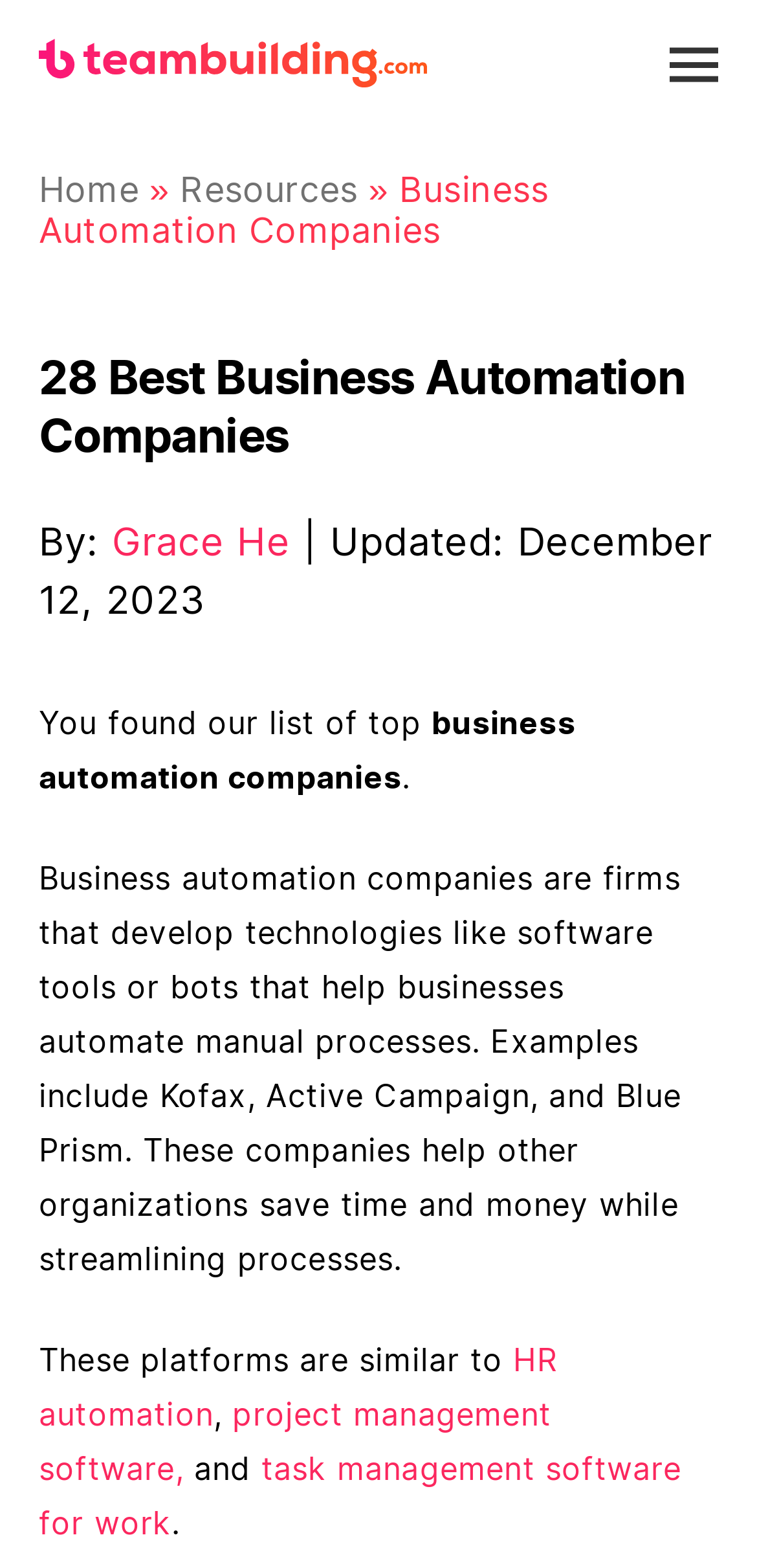Please locate the bounding box coordinates of the element that should be clicked to complete the given instruction: "Toggle navigation".

[0.885, 0.021, 0.949, 0.058]